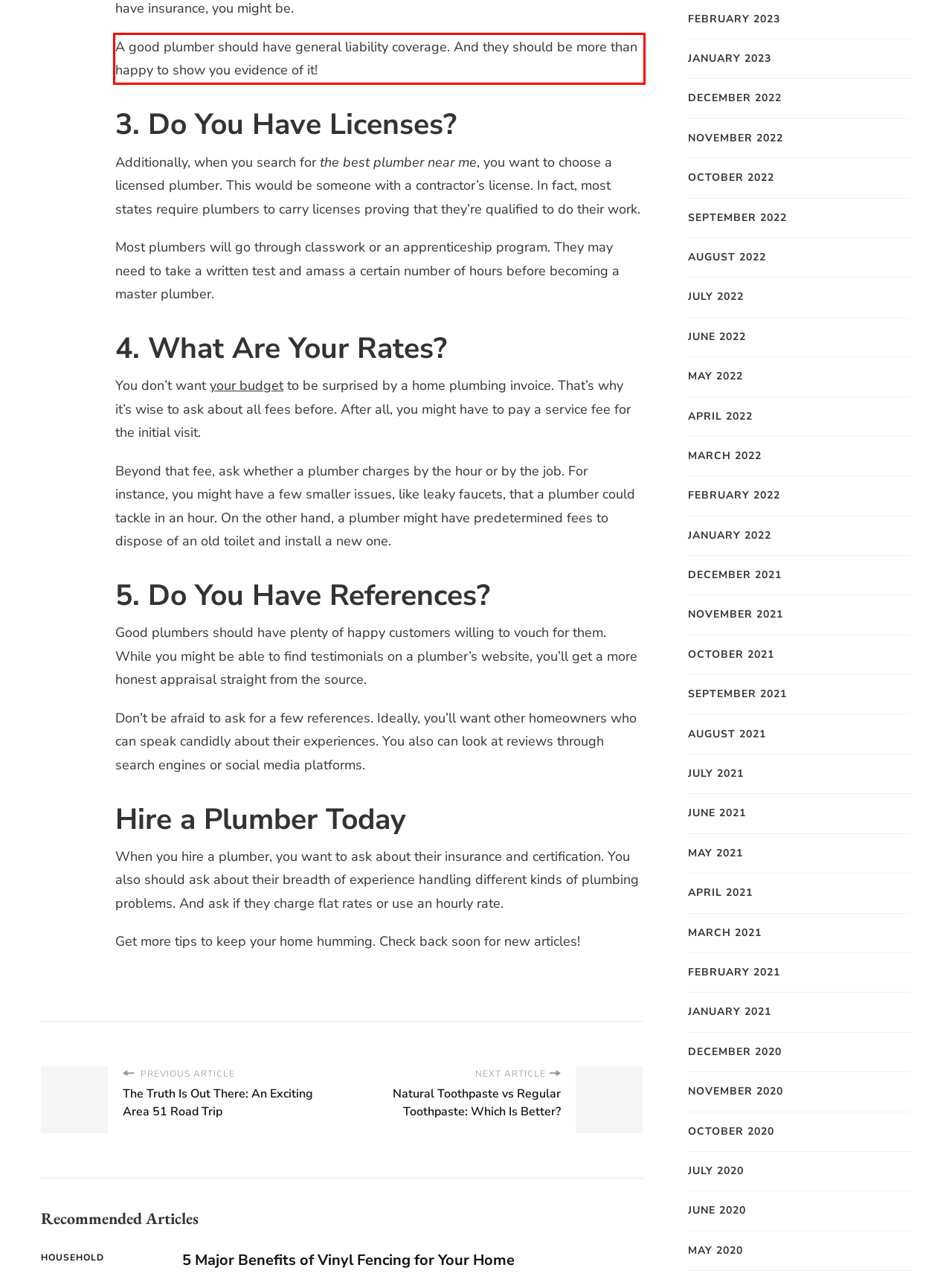Examine the screenshot of the webpage, locate the red bounding box, and generate the text contained within it.

A good plumber should have general liability coverage. And they should be more than happy to show you evidence of it!